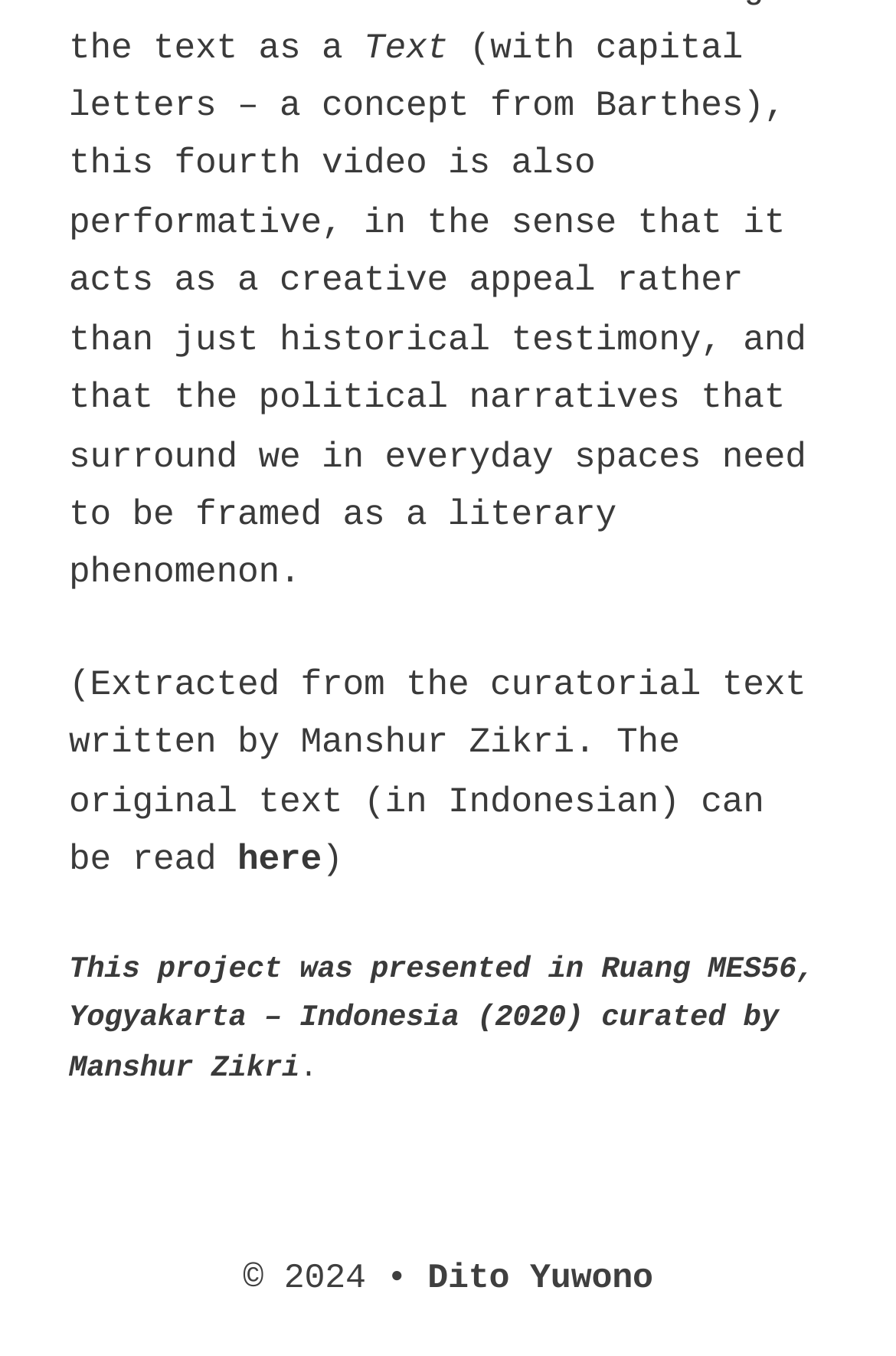Please examine the image and provide a detailed answer to the question: Who is the author of the webpage?

The answer can be found in the link element at the bottom of the page, which mentions 'Dito Yuwono'.